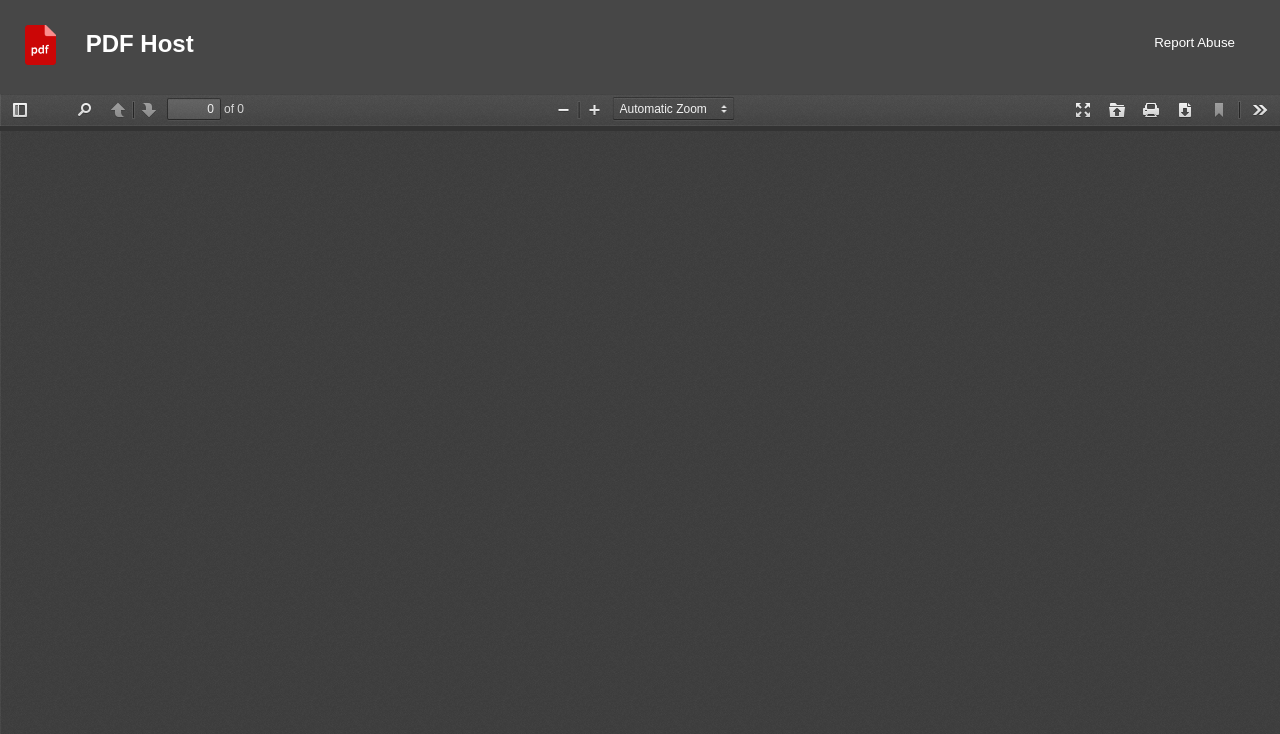What is the logo of the website?
From the image, respond with a single word or phrase.

PDF Host